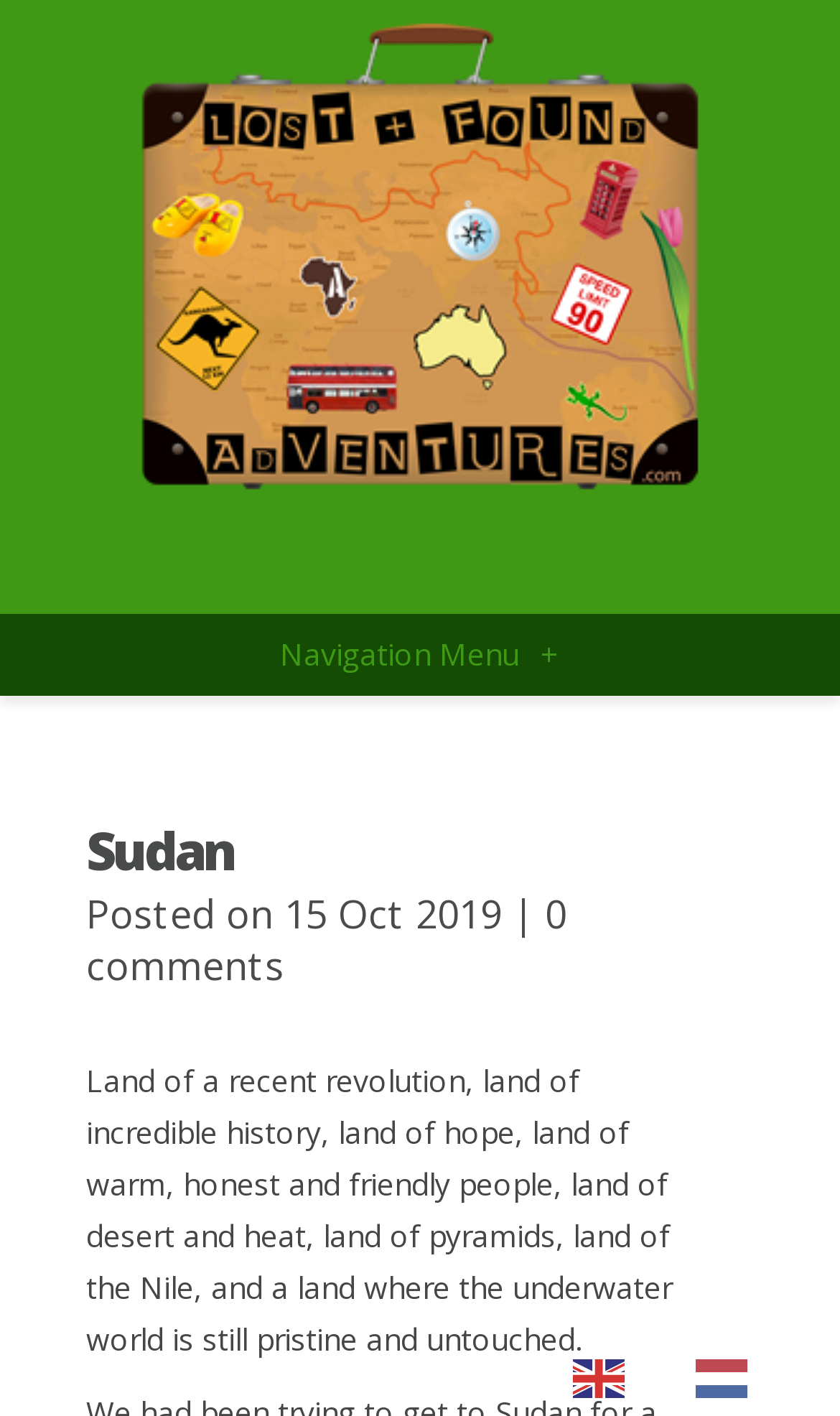How many language options are available?
We need a detailed and meticulous answer to the question.

I found the number of language options by looking at the links 'en EN' and 'nl NL' which are located at the bottom of the webpage, and also the images 'en' and 'nl' next to them.